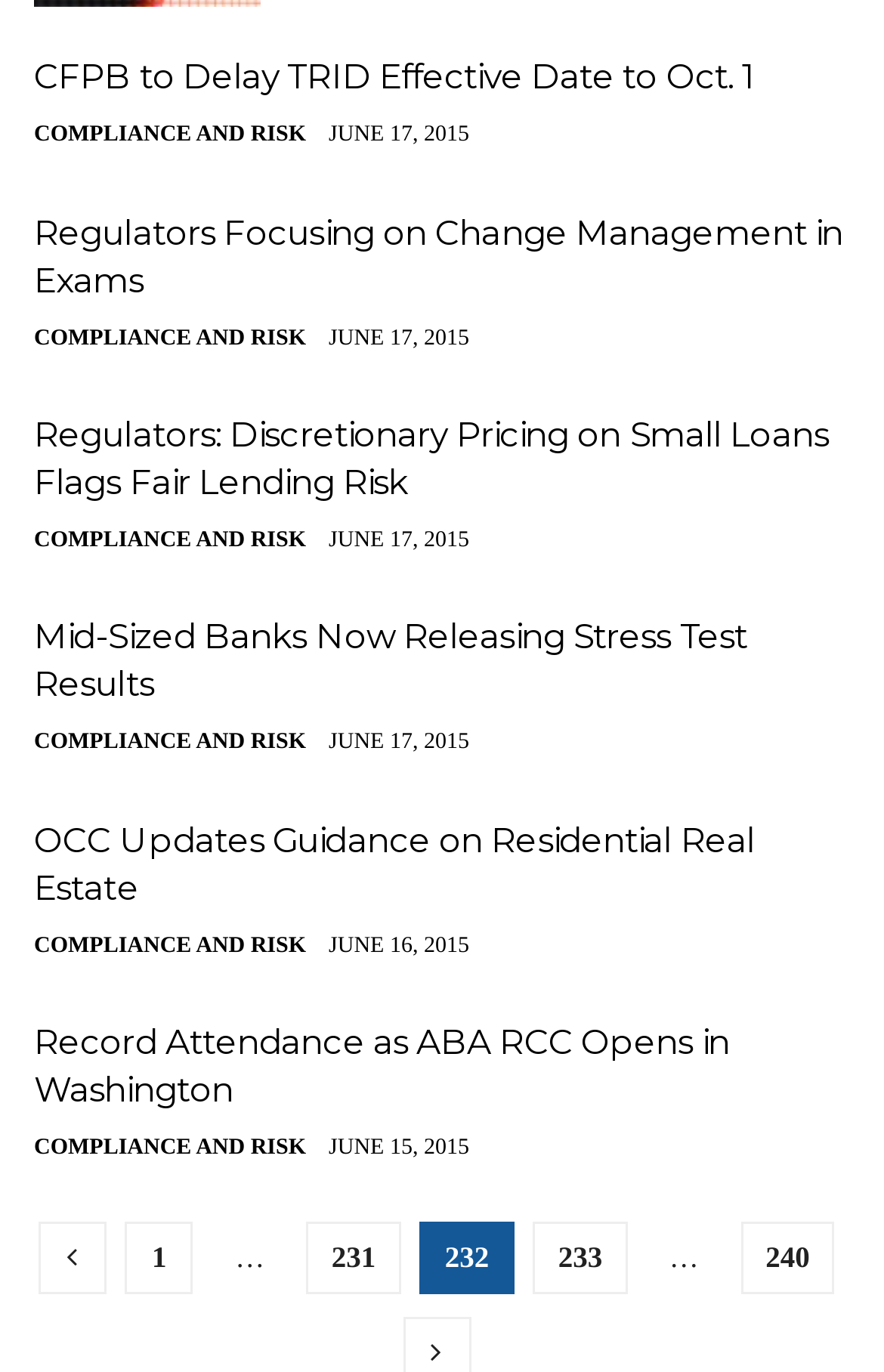Could you locate the bounding box coordinates for the section that should be clicked to accomplish this task: "Read article about CFPB to Delay TRID Effective Date to Oct. 1".

[0.038, 0.04, 0.854, 0.071]